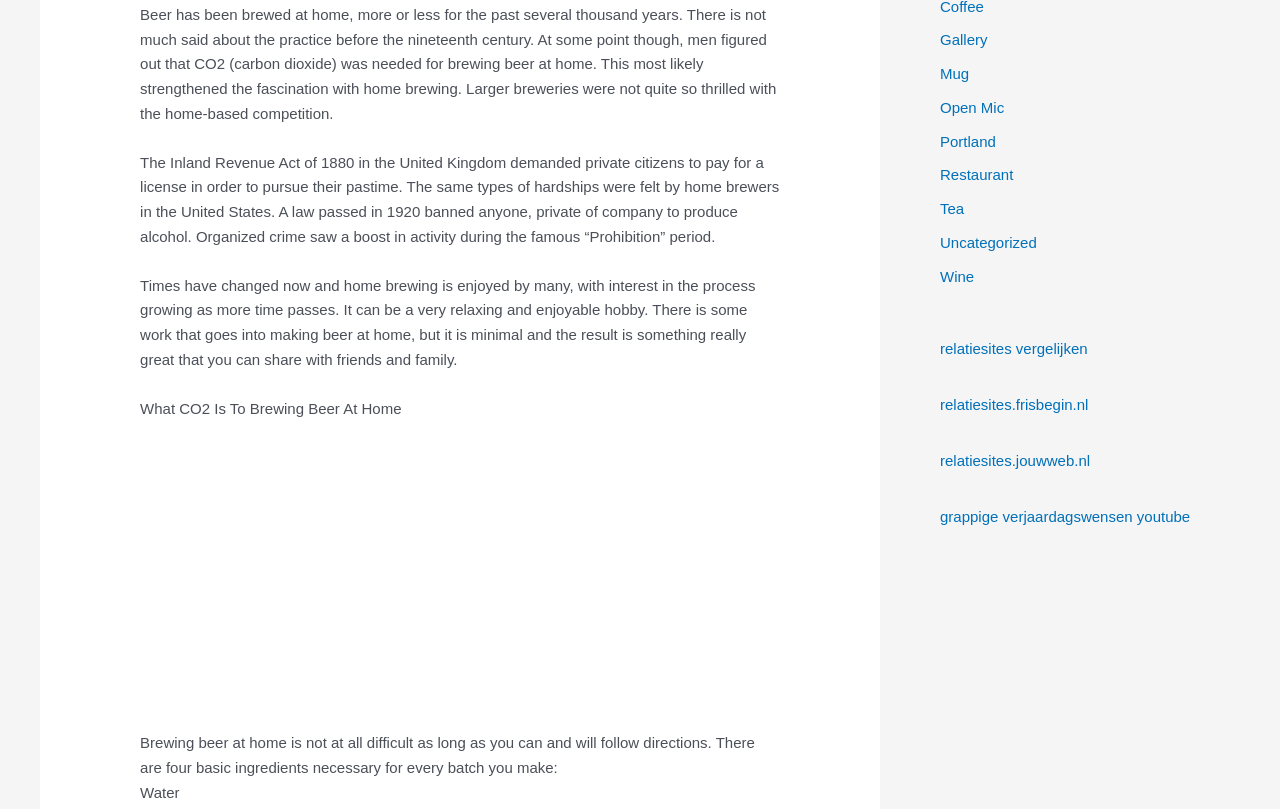Identify and provide the bounding box coordinates of the UI element described: "aria-label="Advertisement" name="aswift_1" title="Advertisement"". The coordinates should be formatted as [left, top, right, bottom], with each number being a float between 0 and 1.

[0.113, 0.553, 0.606, 0.899]